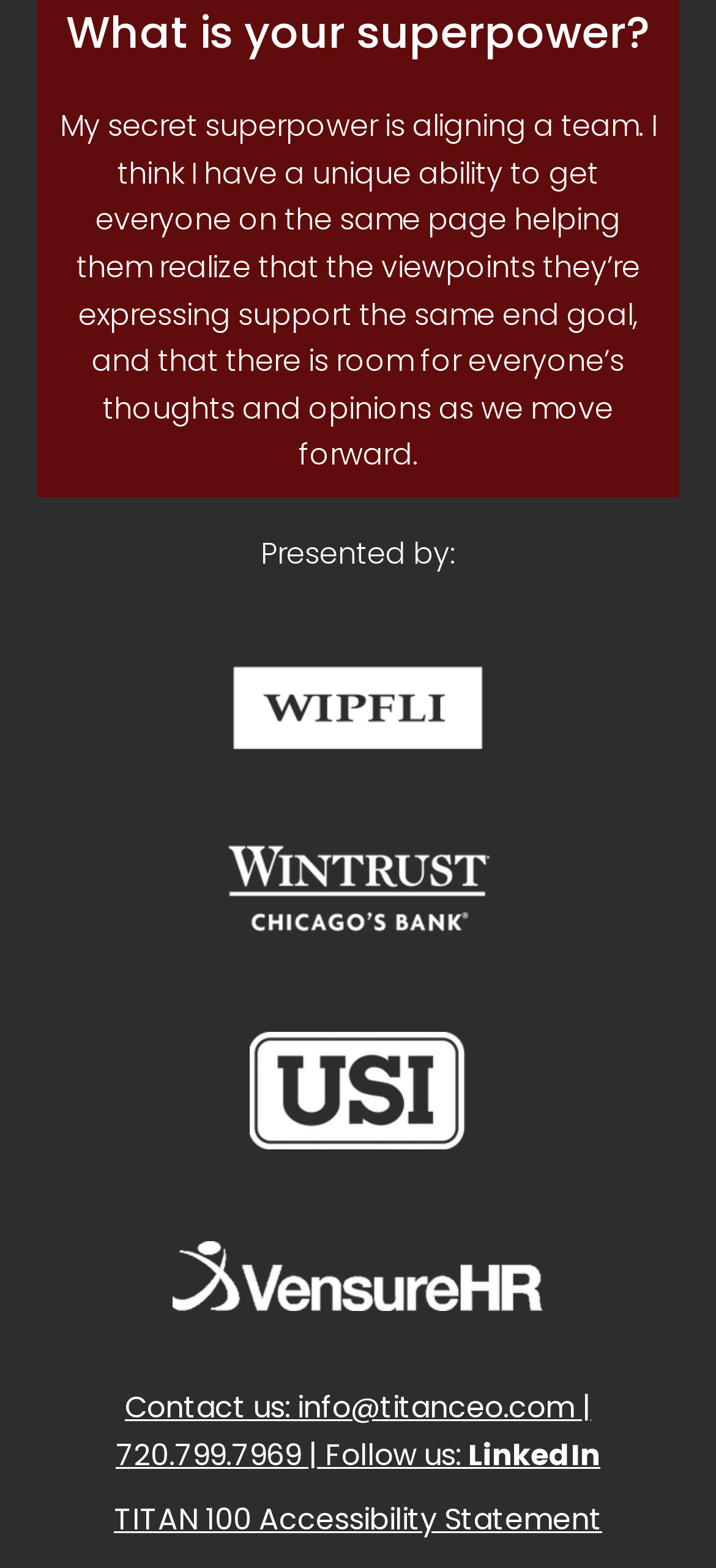Based on the image, please elaborate on the answer to the following question:
How many contact methods are provided on the webpage?

I found three contact methods on the webpage: an email address 'info@titanceo.com', a phone number '720.799.7969', and a LinkedIn link.